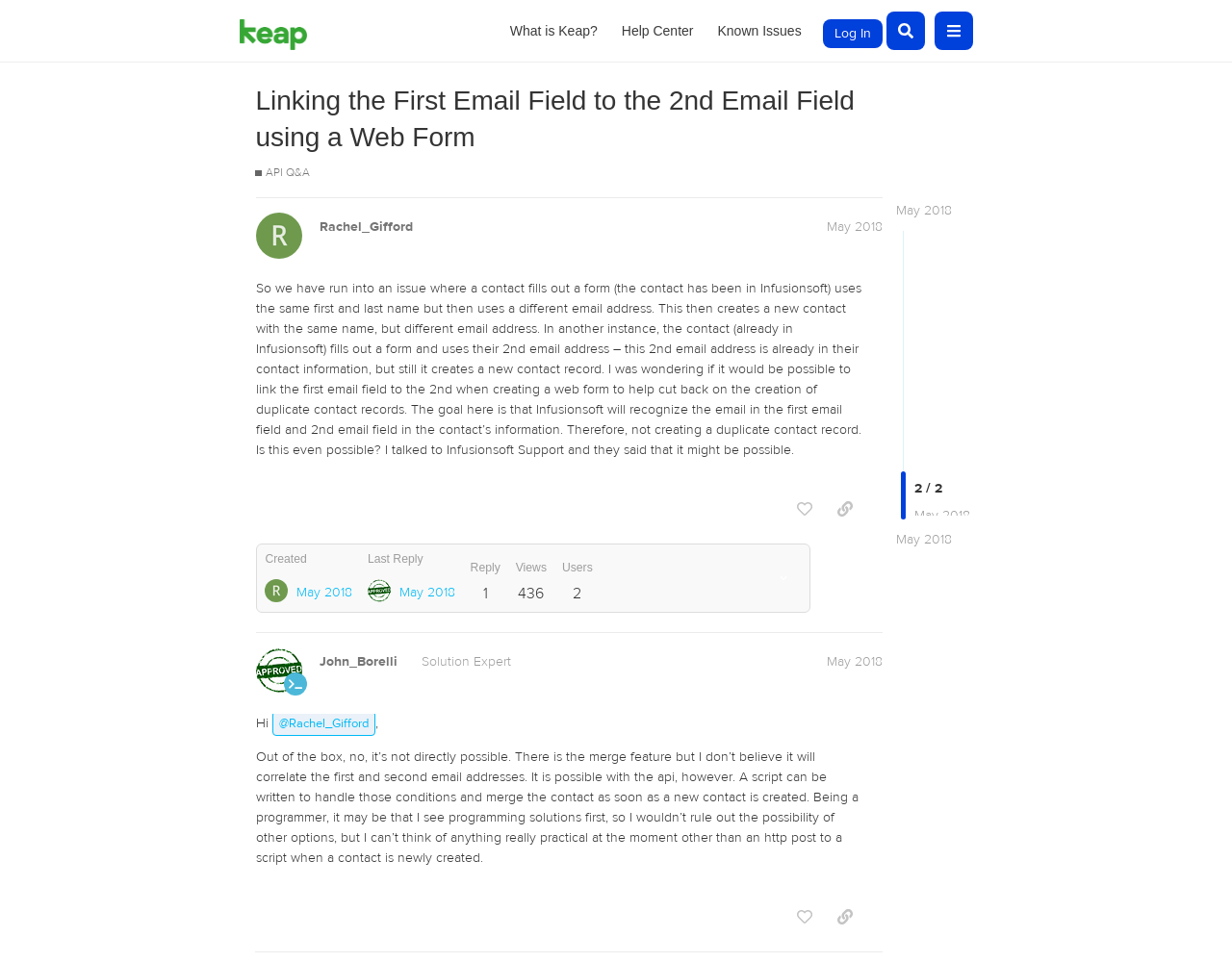Provide your answer in a single word or phrase: 
Who is the author of the first post?

Rachel_Gifford